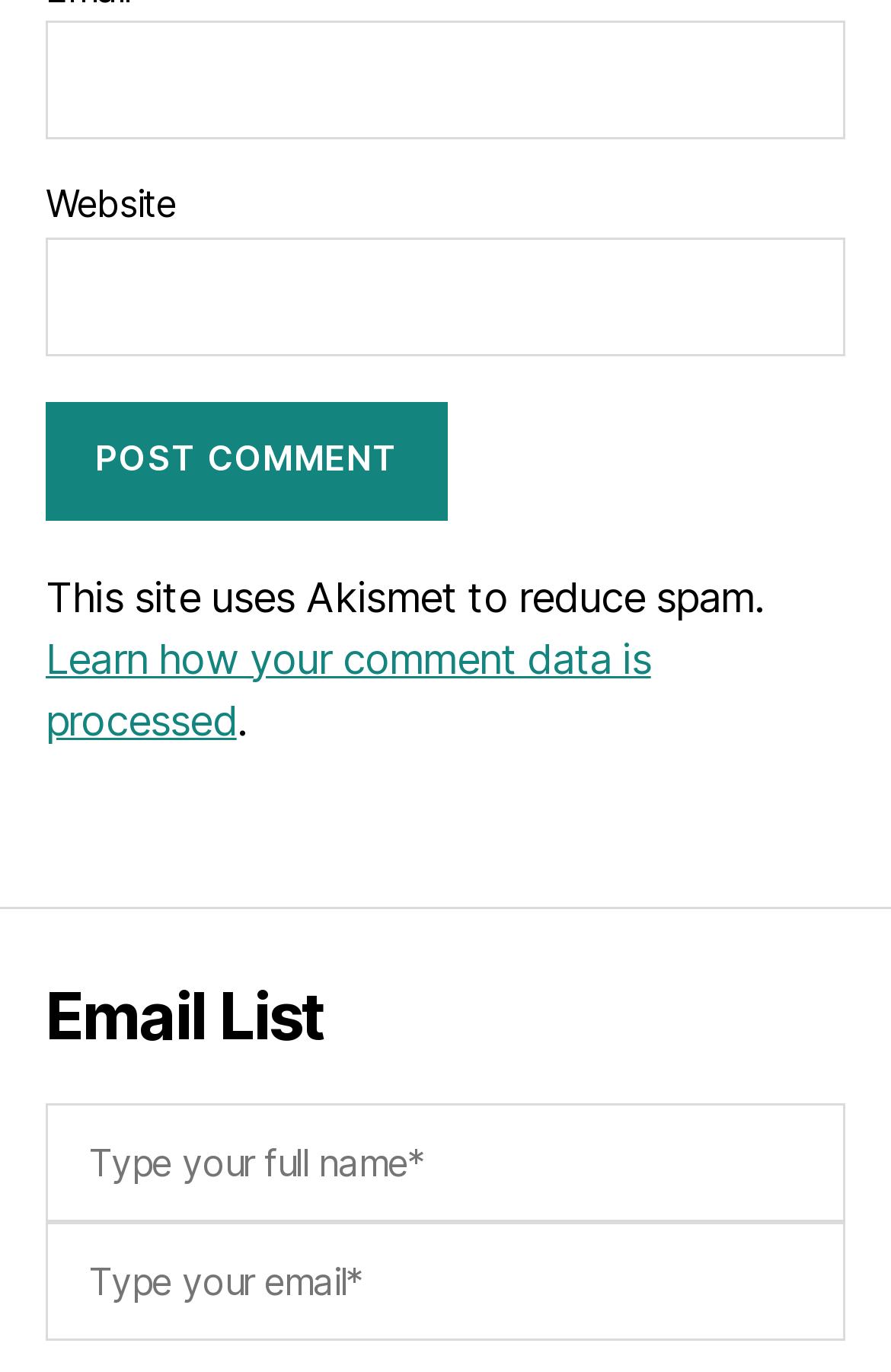Please study the image and answer the question comprehensively:
What is the purpose of the 'Email List' heading?

The 'Email List' heading is located above the textboxes for entering full name and email, and its position suggests that it is a section title, separating the comment posting section from the email list section.